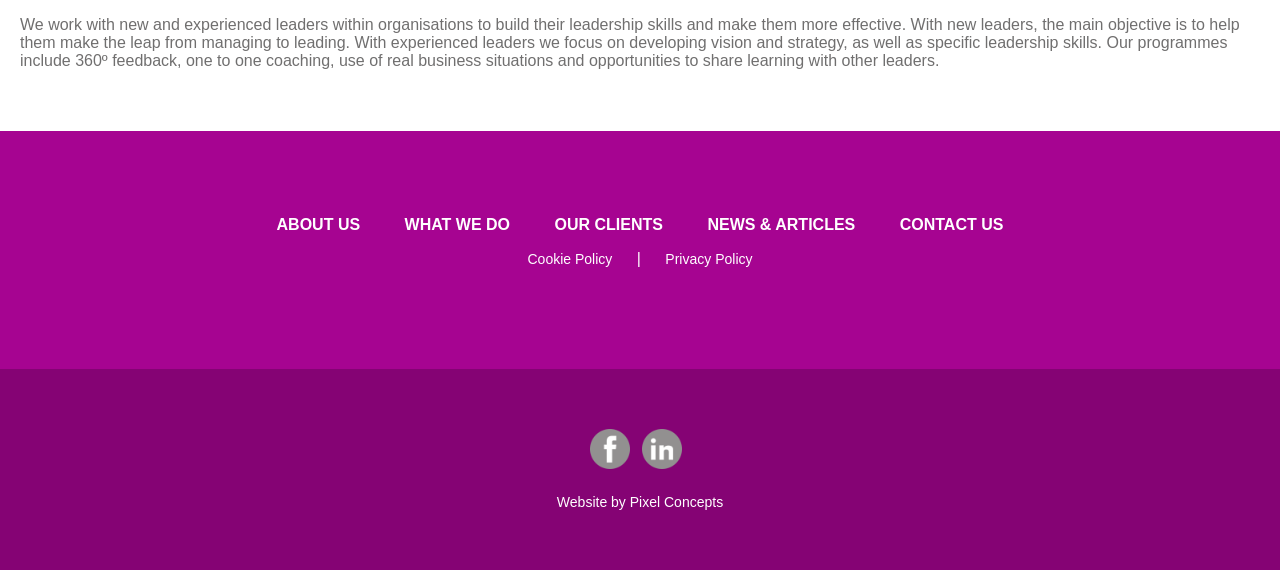Pinpoint the bounding box coordinates of the clickable area needed to execute the instruction: "view the Listverse Logo". The coordinates should be specified as four float numbers between 0 and 1, i.e., [left, top, right, bottom].

None